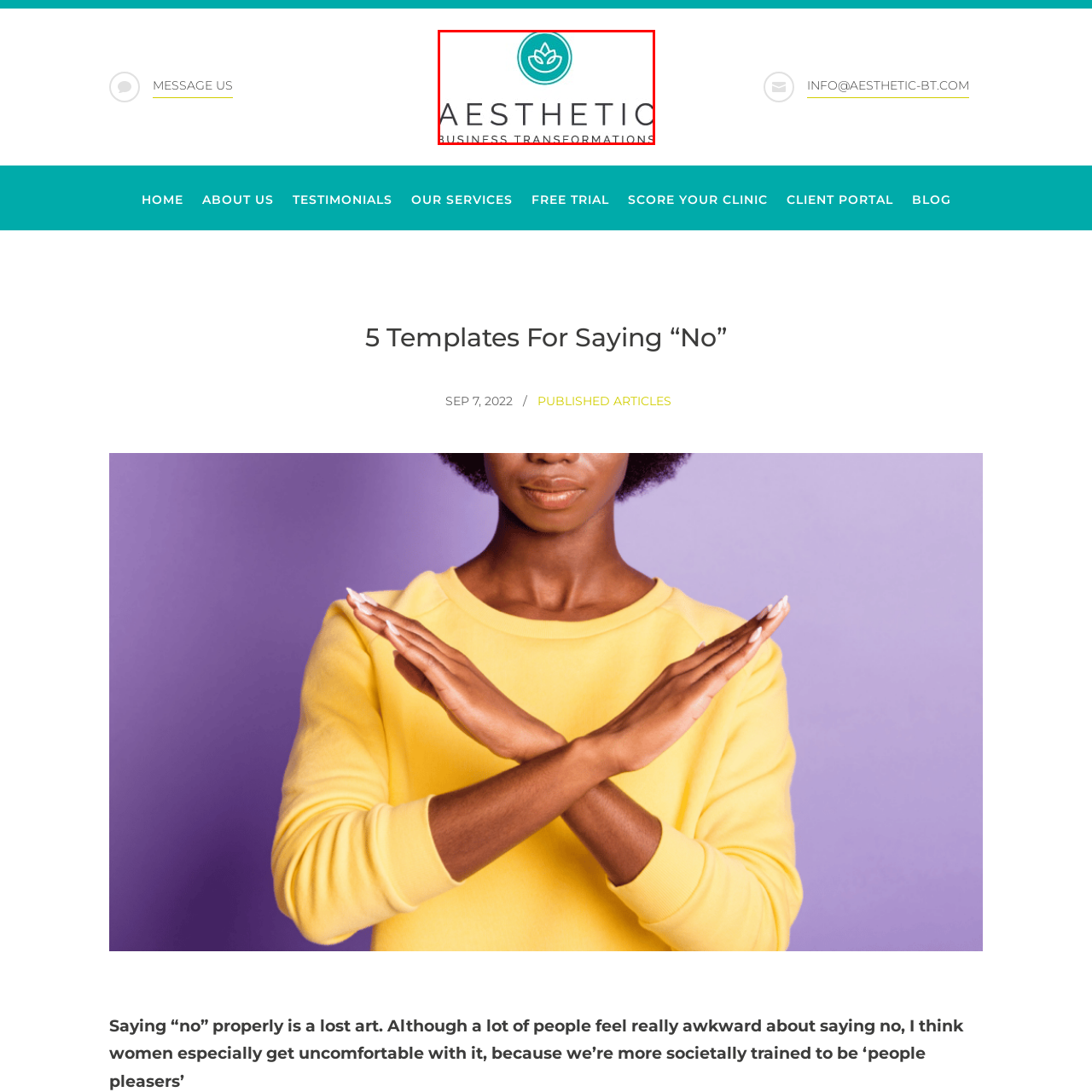Describe extensively the image content marked by the red bounding box.

The image showcases the logo of "Aesthetic Business Transformations." It features a stylized lotus flower in a turquoise circle at the top, symbolizing beauty, growth, and transformation. Below the lotus, the word "AESTHETIC" is prominently displayed in a bold, modern font, indicating a focus on aesthetics and visual appeal. The phrase "BUSINESS TRANSFORMATIONS" is presented in a sleek, understated font beneath "AESTHETIC," emphasizing a professional approach to enhancing business practices. This design resonates with the company's mission of facilitating positive changes in the aesthetic industry, appealing to those seeking to refine their business strategies and overall presence.